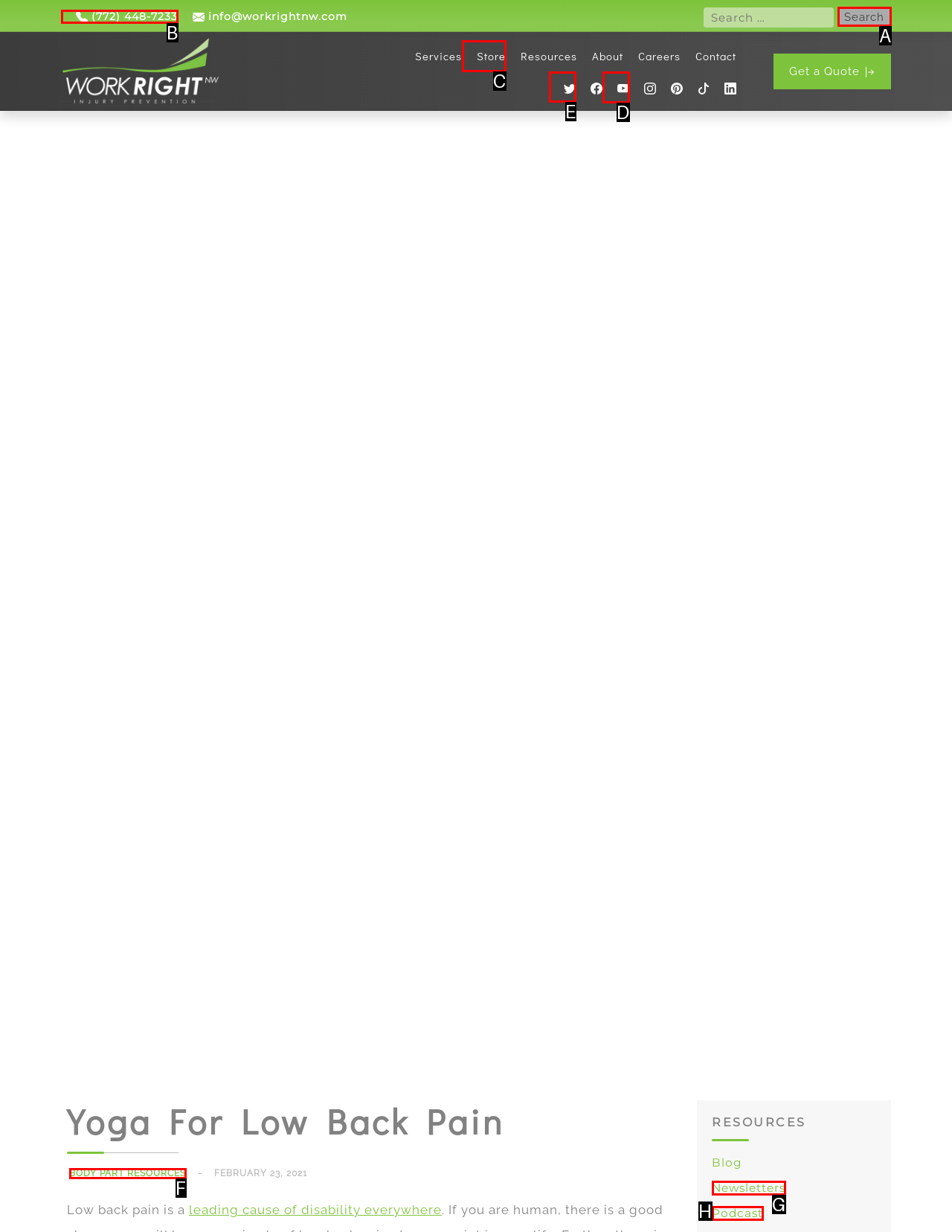Choose the letter of the element that should be clicked to complete the task: Visit Work Right NW on Twitter
Answer with the letter from the possible choices.

E